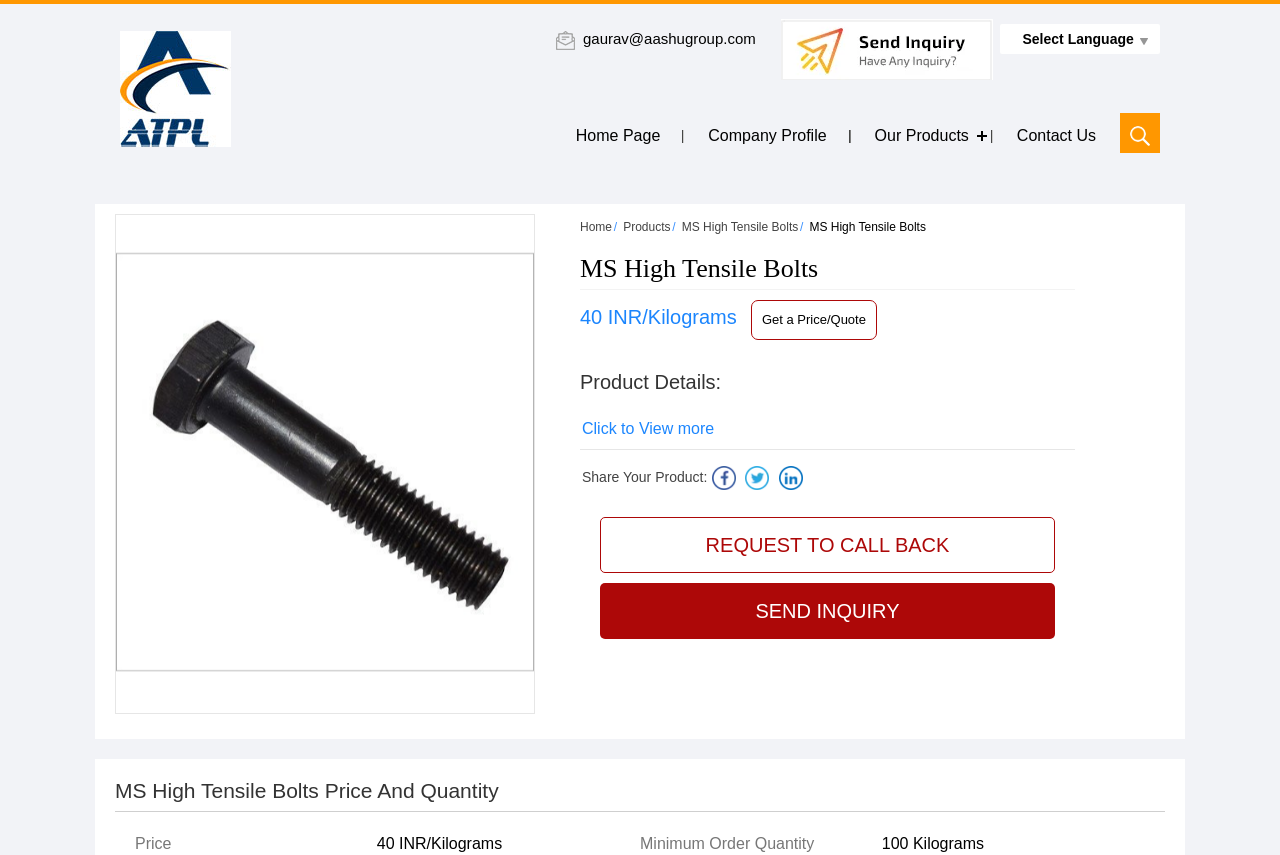Show the bounding box coordinates for the element that needs to be clicked to execute the following instruction: "Request a call back from the company". Provide the coordinates in the form of four float numbers between 0 and 1, i.e., [left, top, right, bottom].

[0.469, 0.605, 0.824, 0.671]